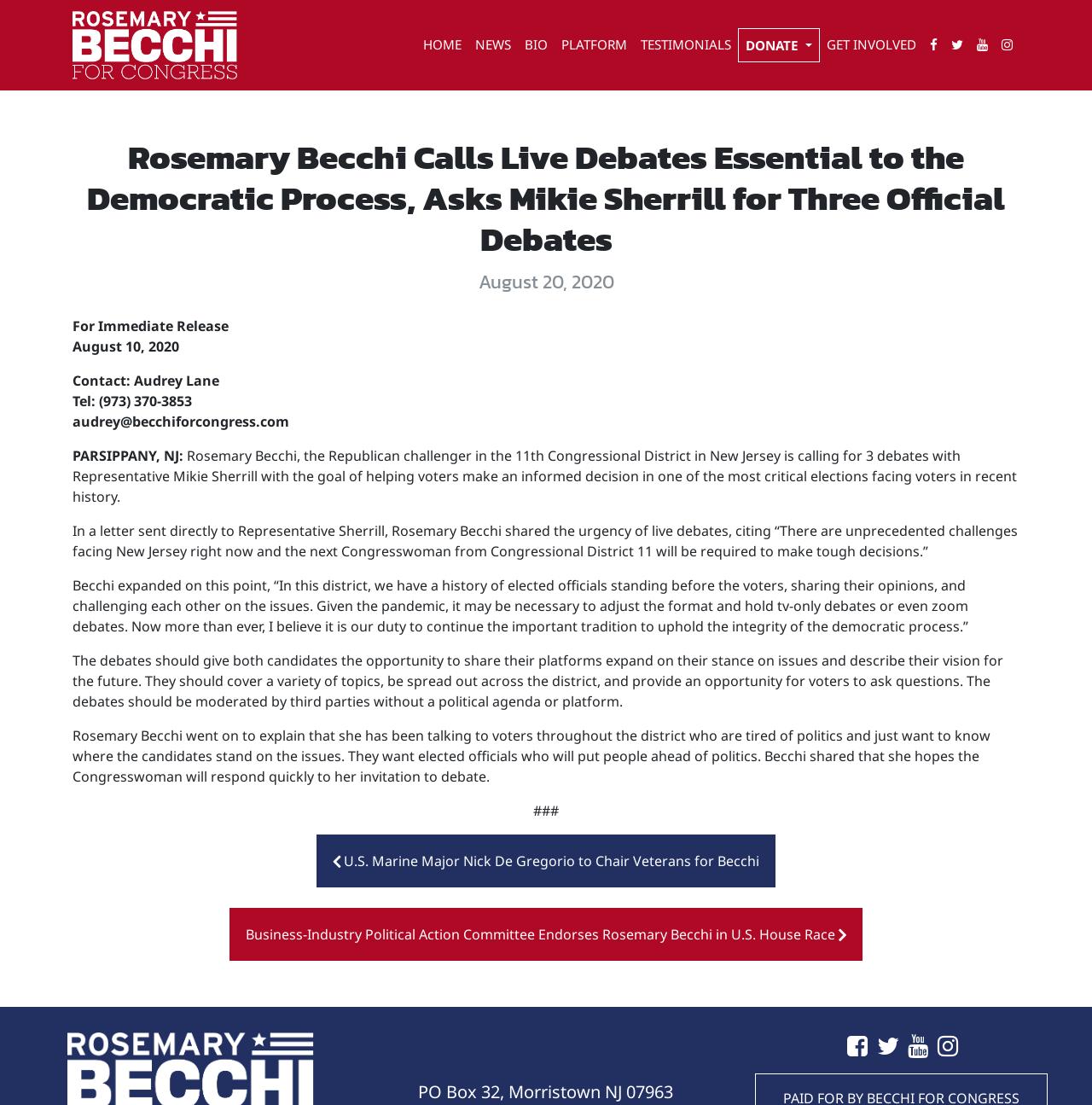Kindly determine the bounding box coordinates for the clickable area to achieve the given instruction: "Visit the BIO page".

[0.474, 0.025, 0.508, 0.055]